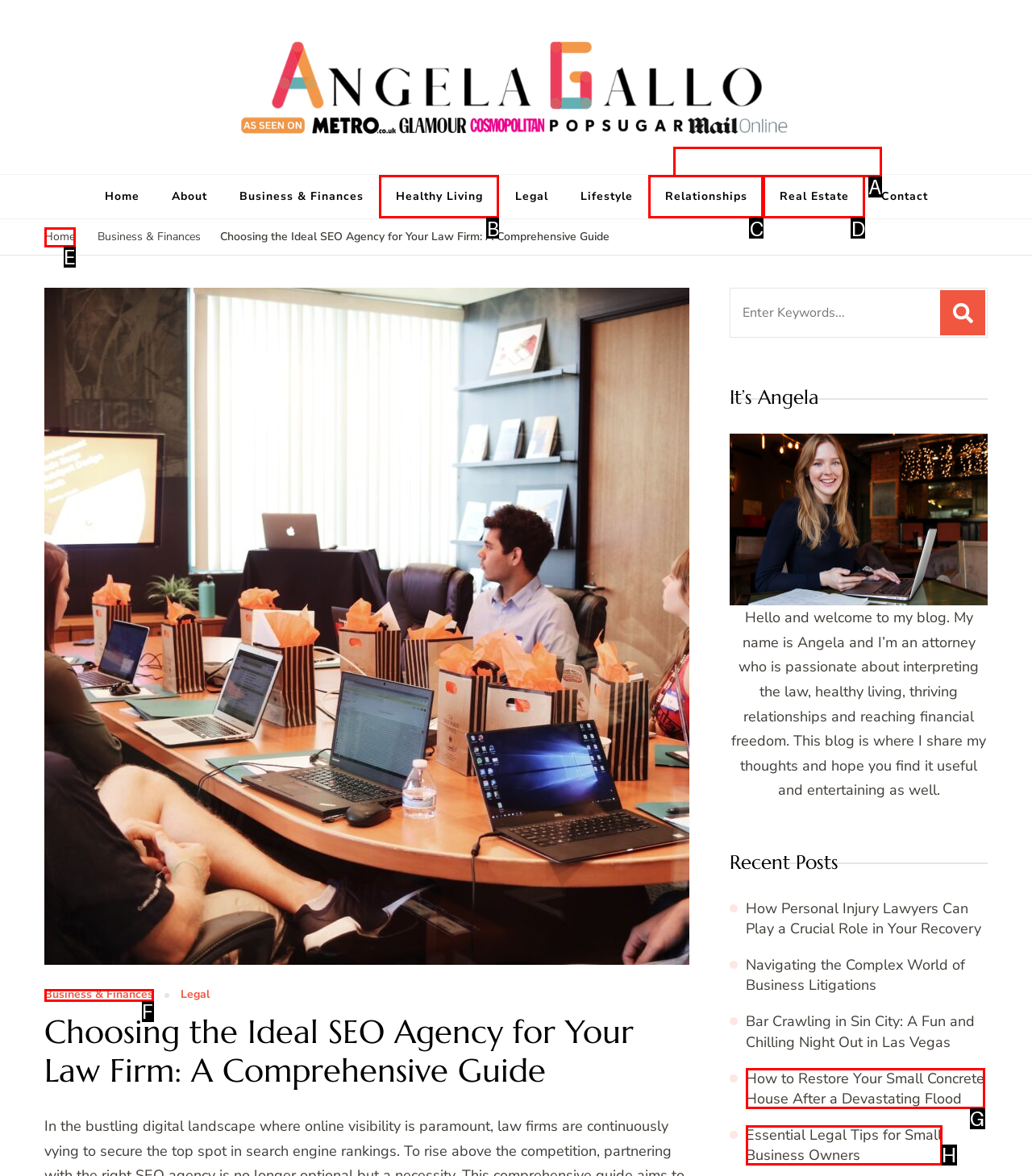From the options presented, which lettered element matches this description: Business & Finances
Reply solely with the letter of the matching option.

F